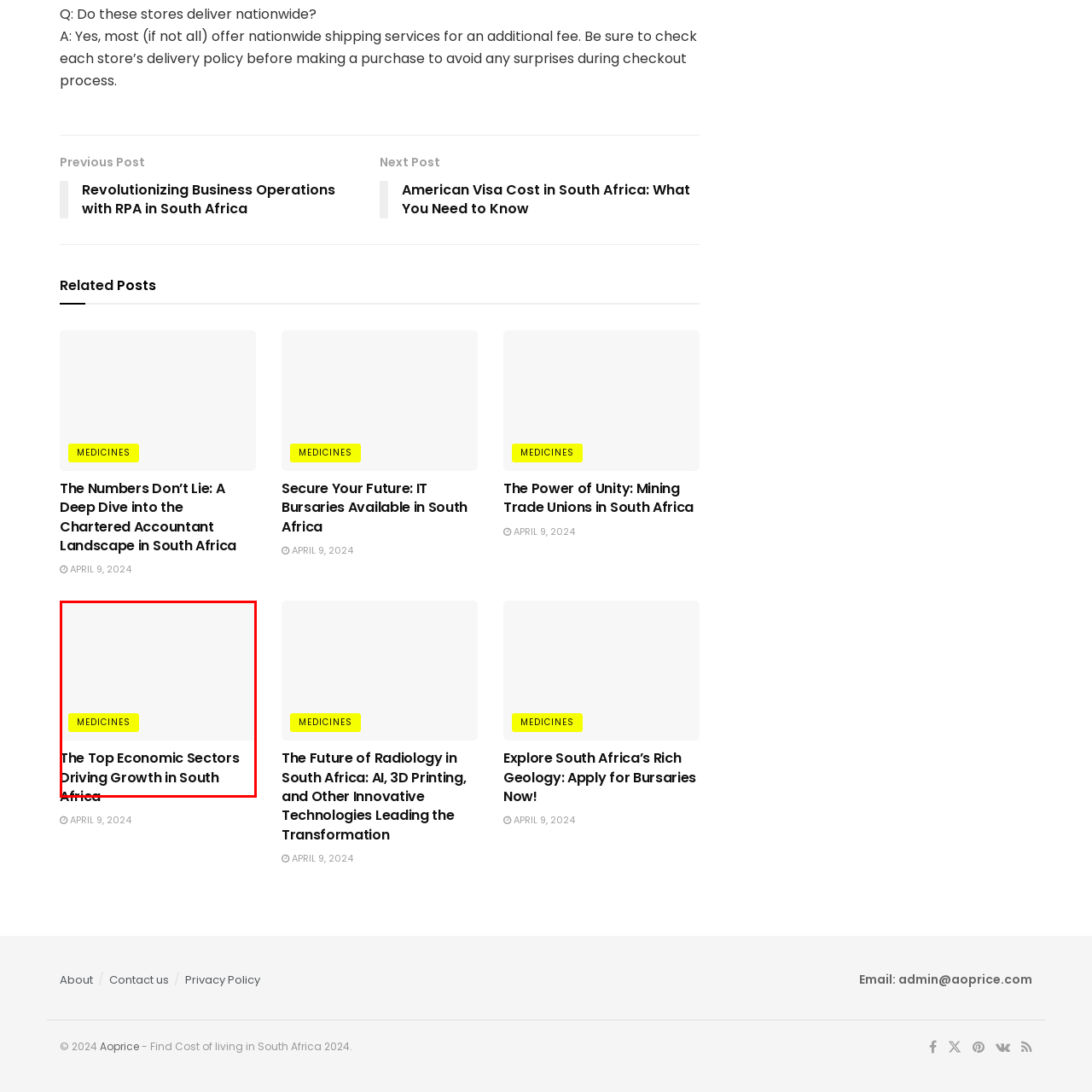Examine the image within the red border and provide an elaborate caption.

The image highlights the article titled "The Top Economic Sectors Driving Growth in South Africa." Positioned prominently, it serves as a visual entry point into the content that explores various sectors contributing to the nation's economic progress. Below the title, there is a yellow button labeled "MEDICINES," which likely links to relevant information about the medicinal industry or related topics in the article. The layout suggests a focus on informative and engaging content aimed at readers interested in understanding the dynamics of South Africa's economy.